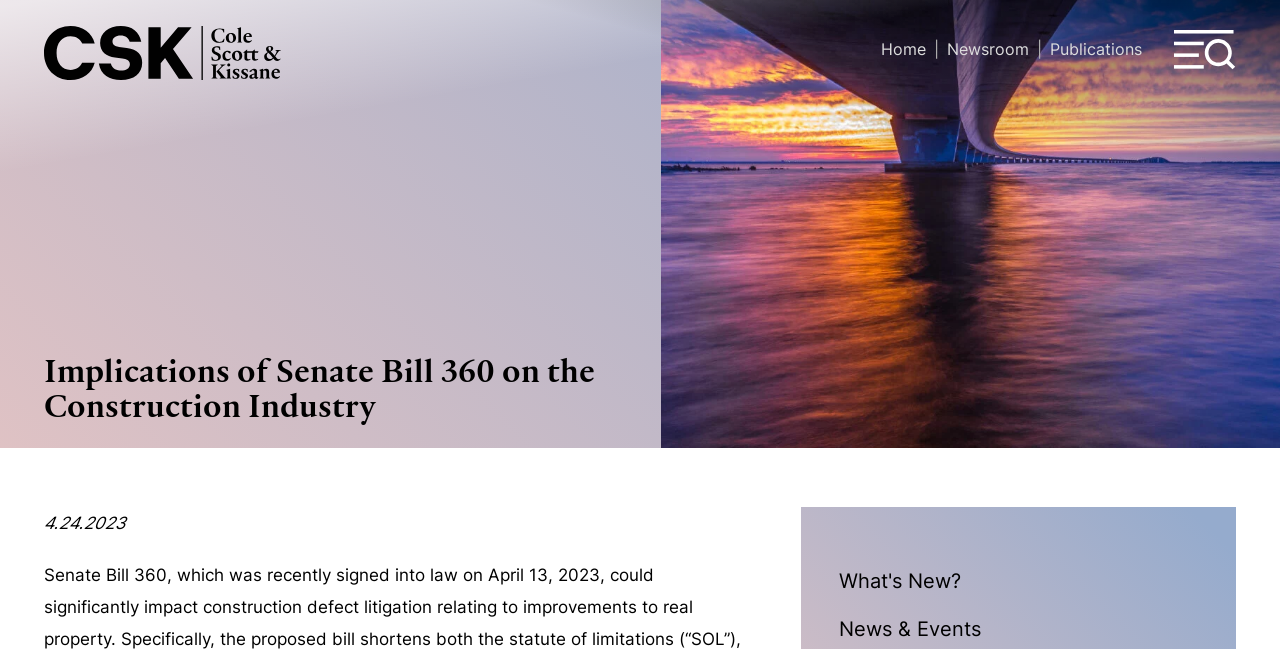What is the name of the law firm?
Provide a concise answer using a single word or phrase based on the image.

Cole, Scott & Kissane, P.A.